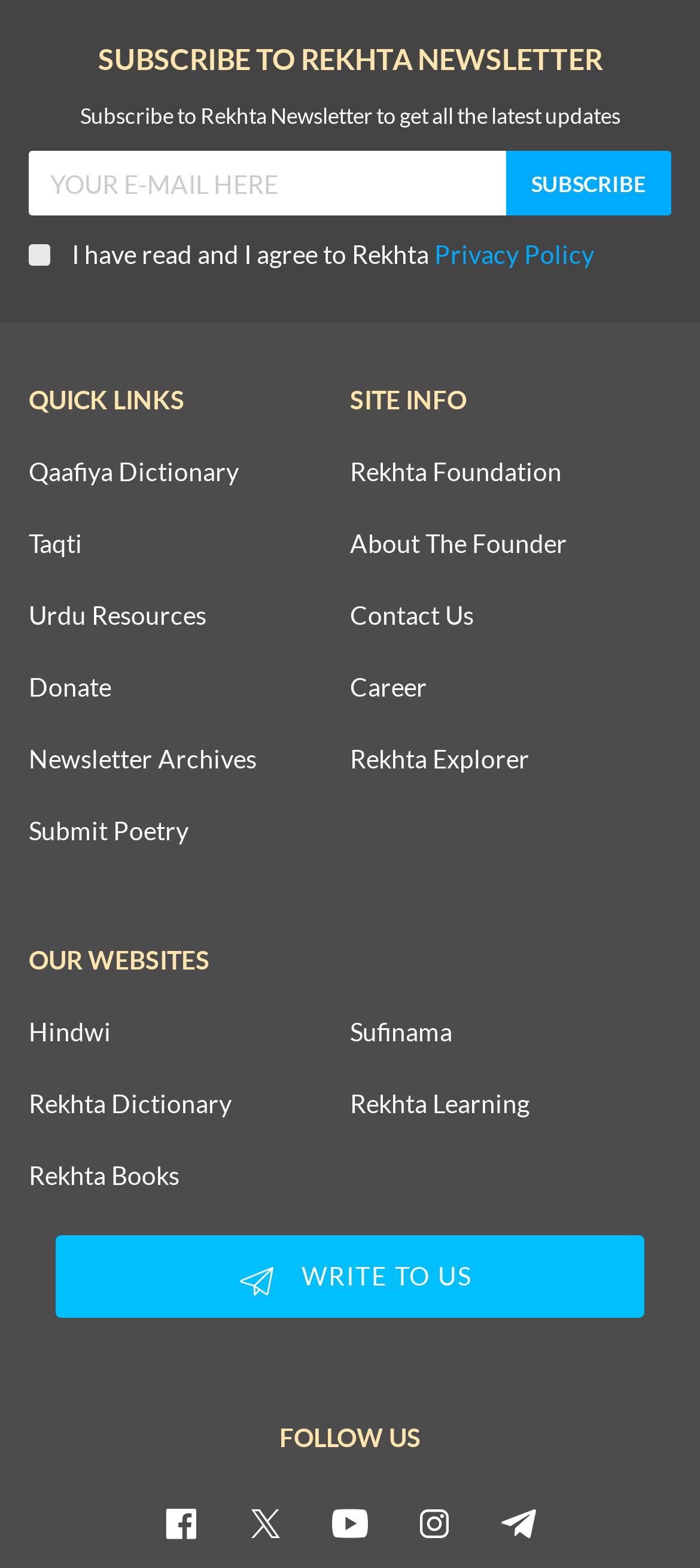What is the purpose of the textbox?
Answer with a single word or short phrase according to what you see in the image.

Enter email